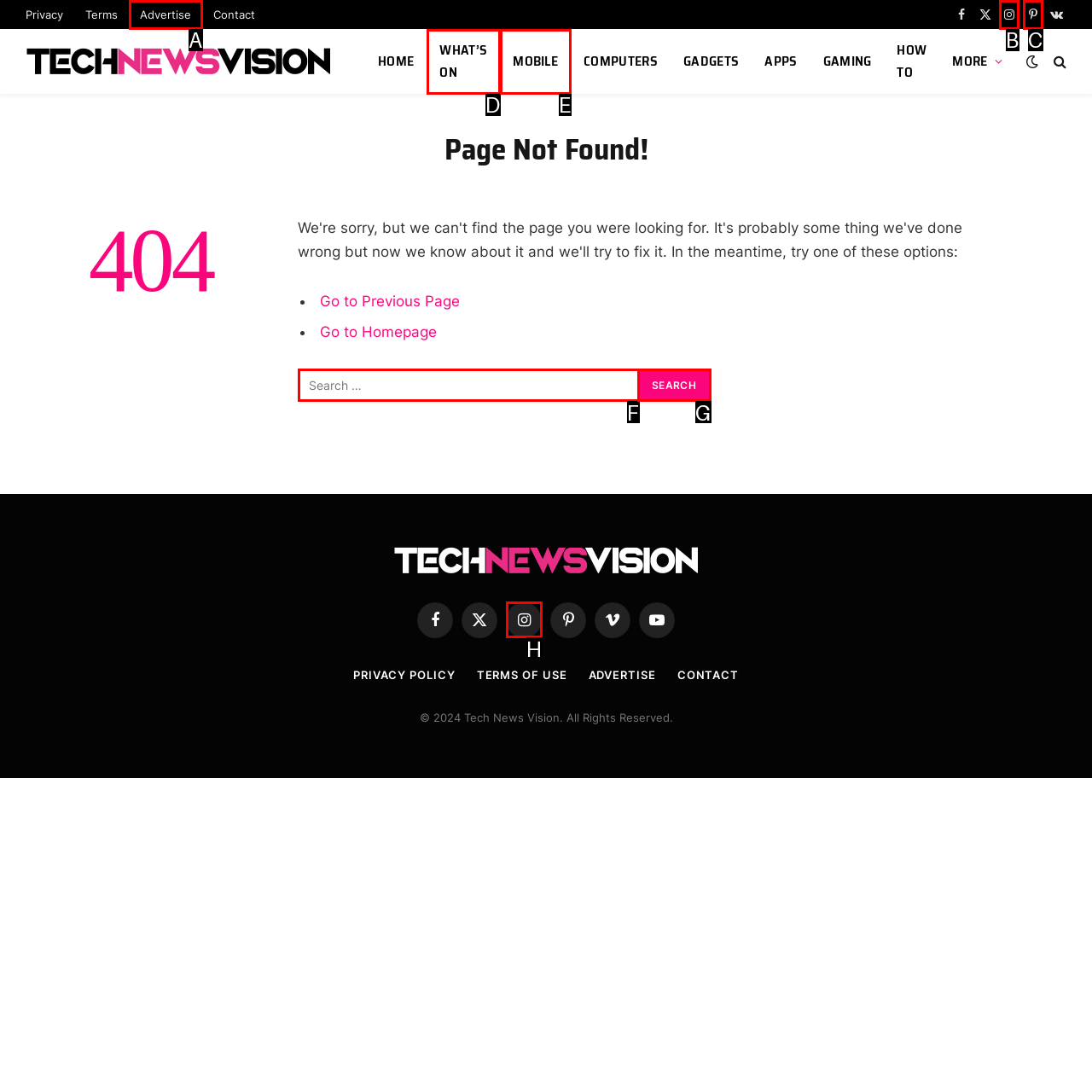Point out the HTML element that matches the following description: What’s On
Answer with the letter from the provided choices.

D